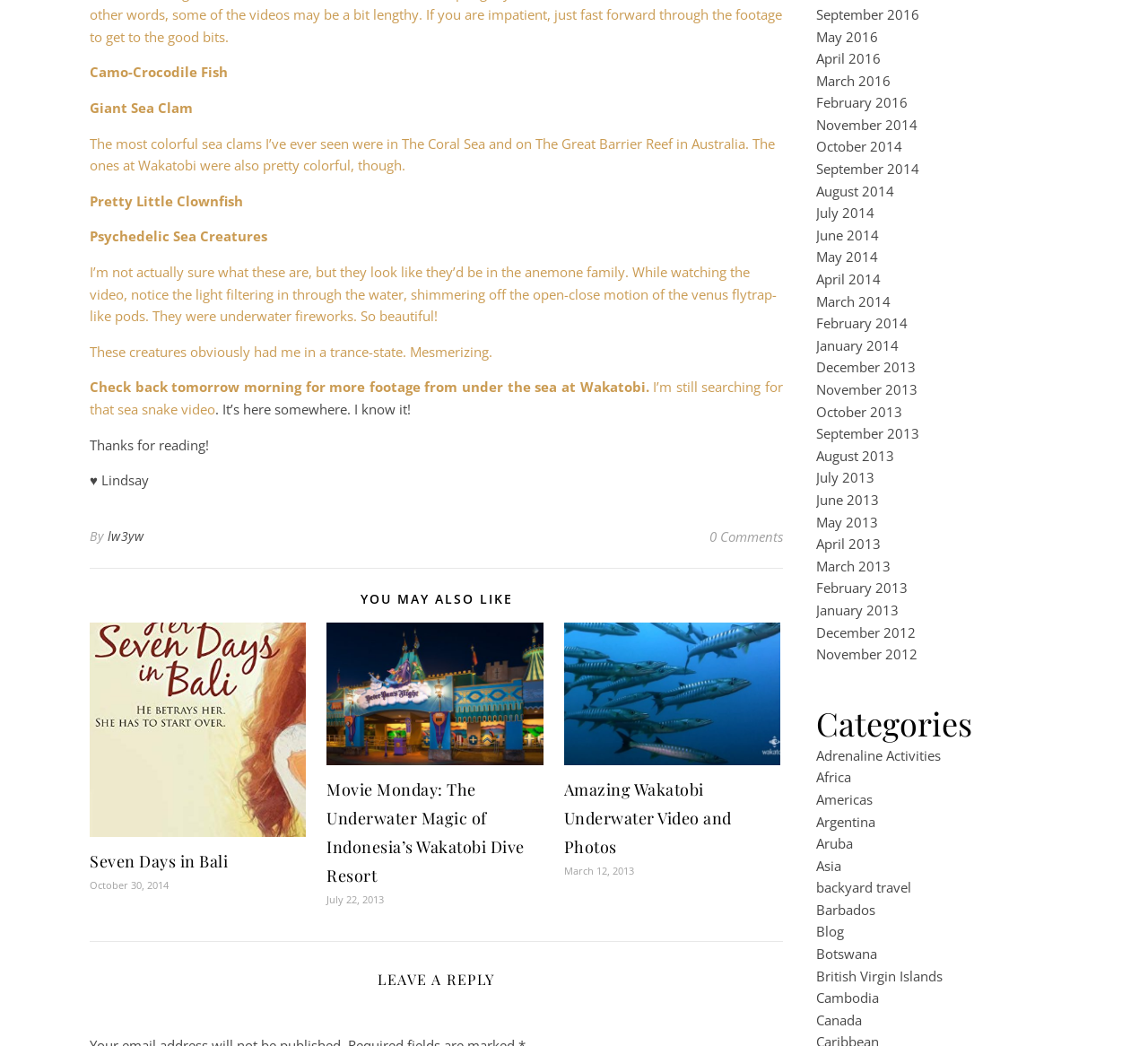Locate the bounding box coordinates of the area where you should click to accomplish the instruction: "Click on the link to read more about Seven Days in Bali".

[0.078, 0.807, 0.267, 0.834]